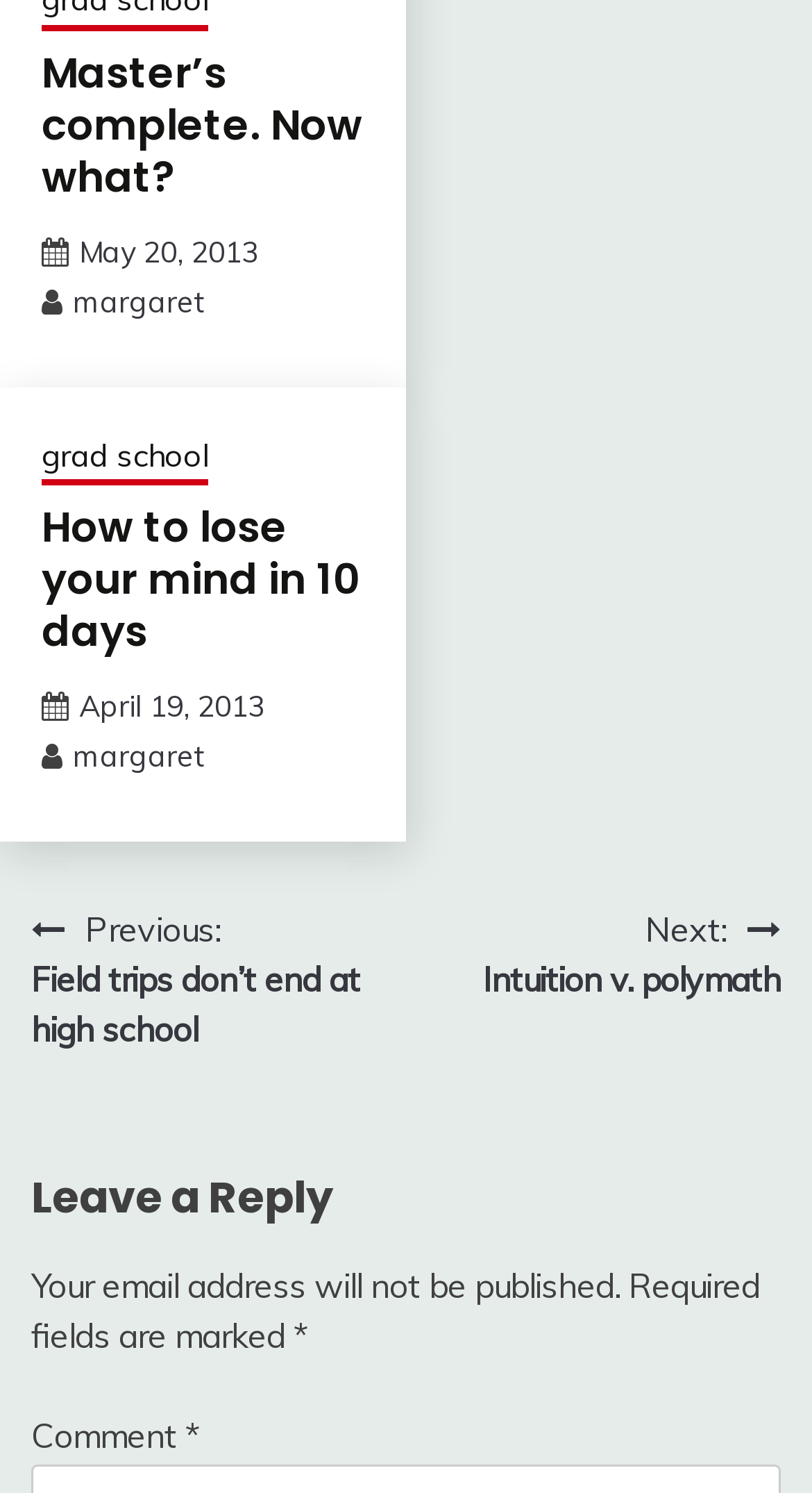Using the given description, provide the bounding box coordinates formatted as (top-left x, top-left y, bottom-right x, bottom-right y), with all values being floating point numbers between 0 and 1. Description: Master’s complete. Now what?

[0.051, 0.029, 0.446, 0.138]